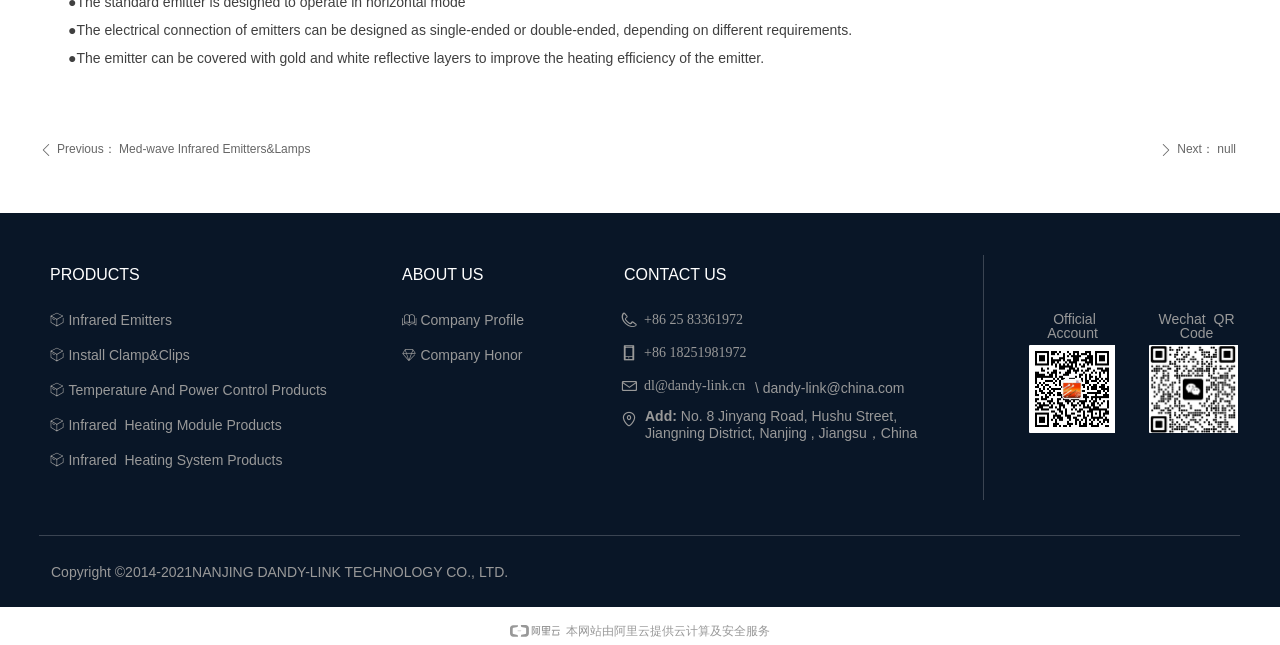Determine the bounding box coordinates for the region that must be clicked to execute the following instruction: "Check the company profile".

[0.306, 0.47, 0.443, 0.524]